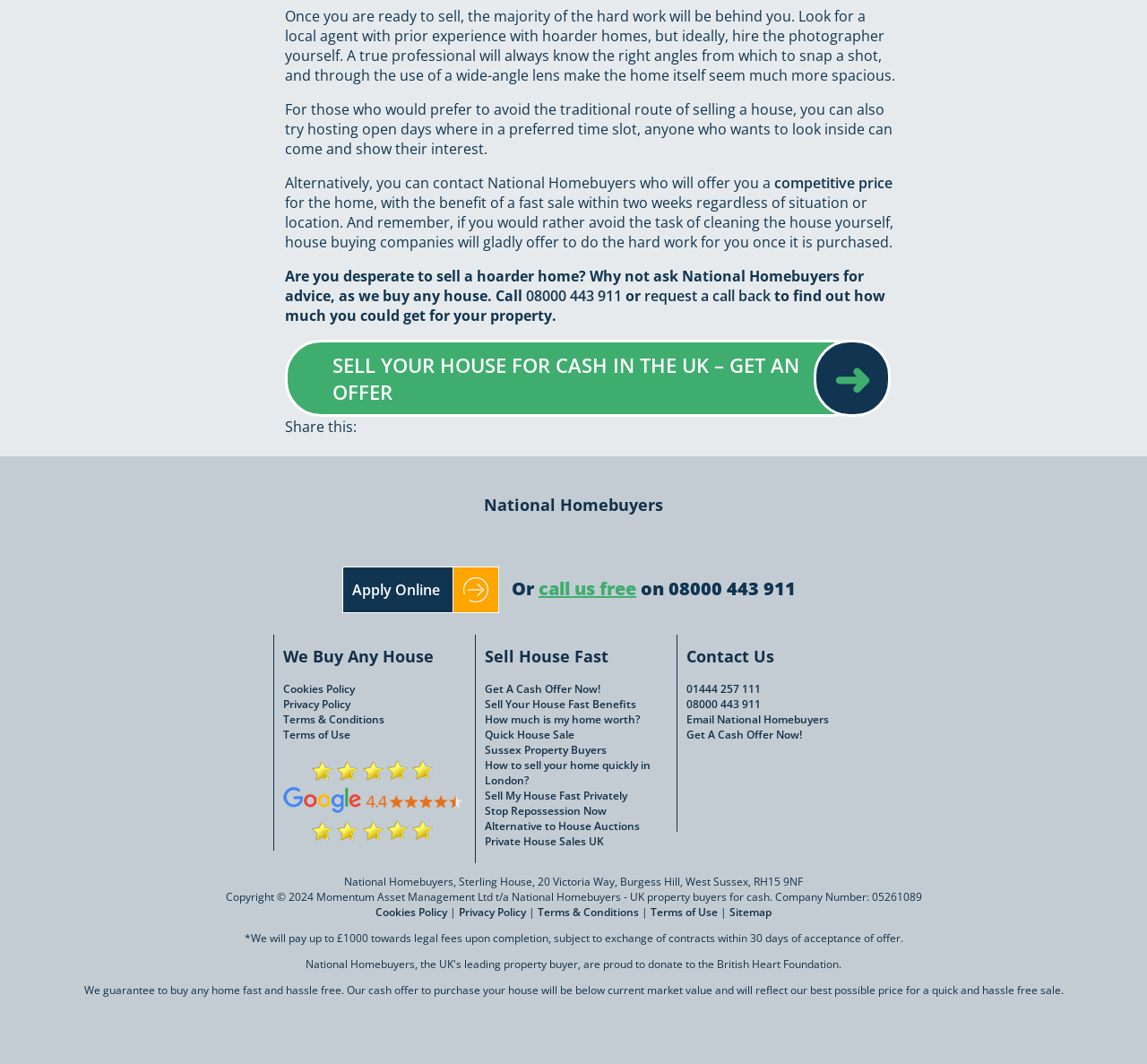What social media platforms are linked on the webpage?
Please provide a comprehensive answer based on the visual information in the image.

The webpage has links to various social media platforms, including Facebook, Twitter, Google, Linkedin, Pinterest, Reddit, delicious, Stumble, and Tumblr, which are represented by their respective icons and text.